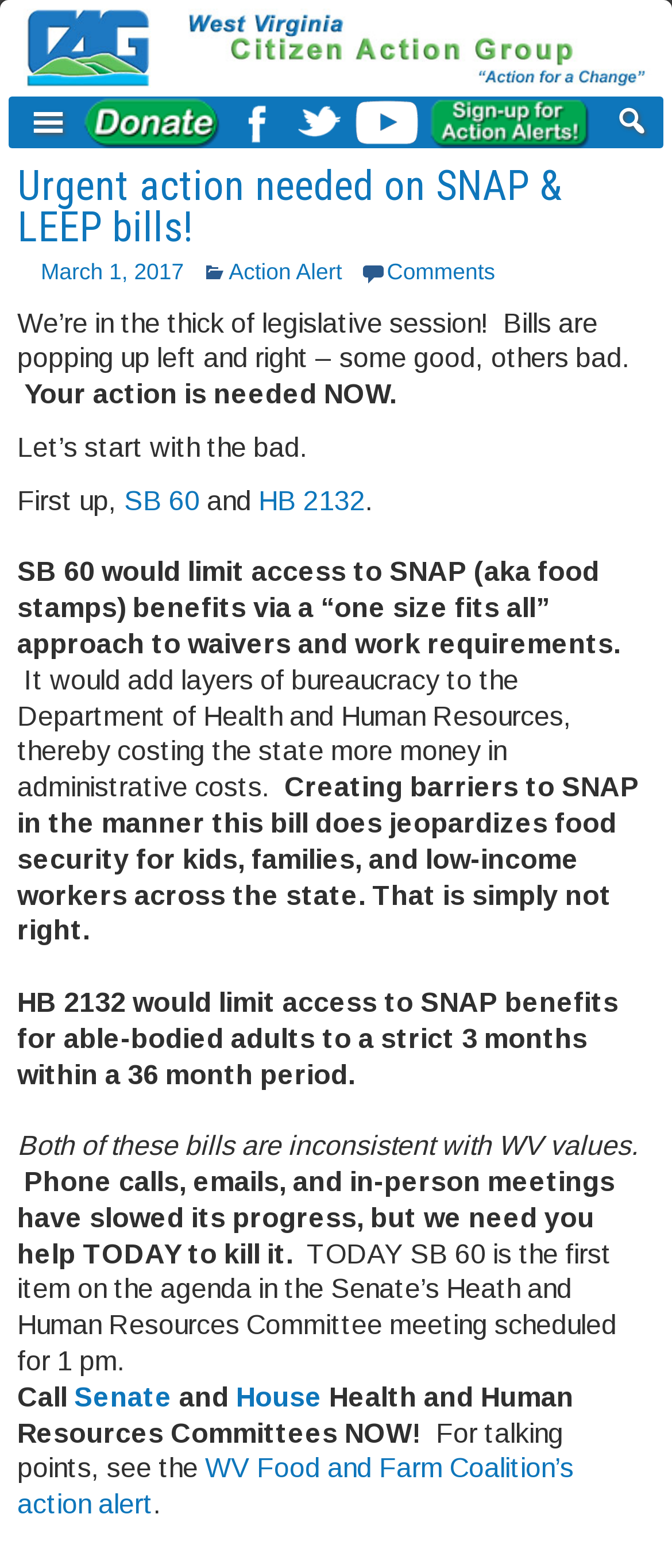Find the bounding box coordinates for the area that should be clicked to accomplish the instruction: "Click on the 'SB 60' link".

[0.185, 0.31, 0.297, 0.328]